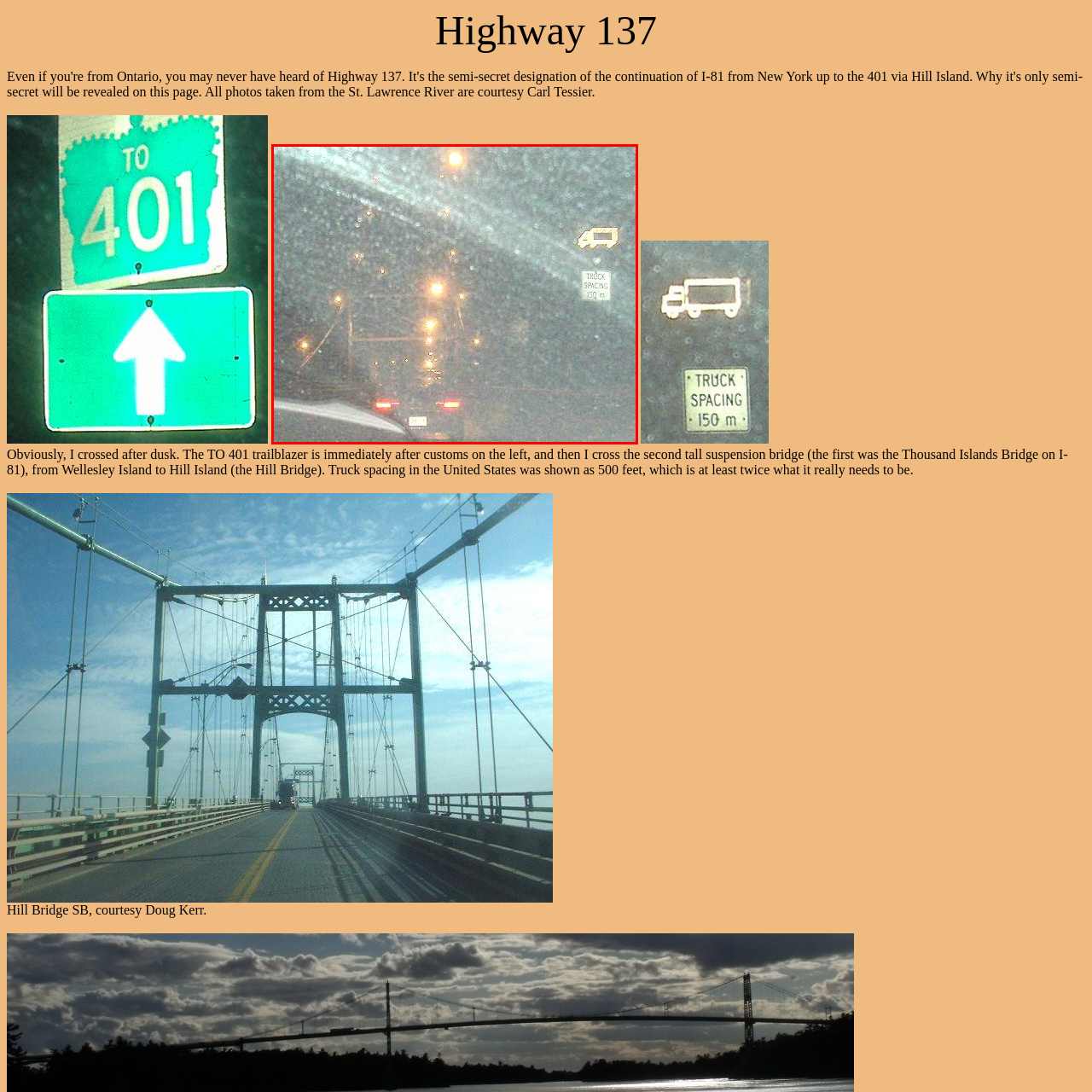Observe the highlighted image and answer the following: What is the mood conveyed by the scene?

Contemplative